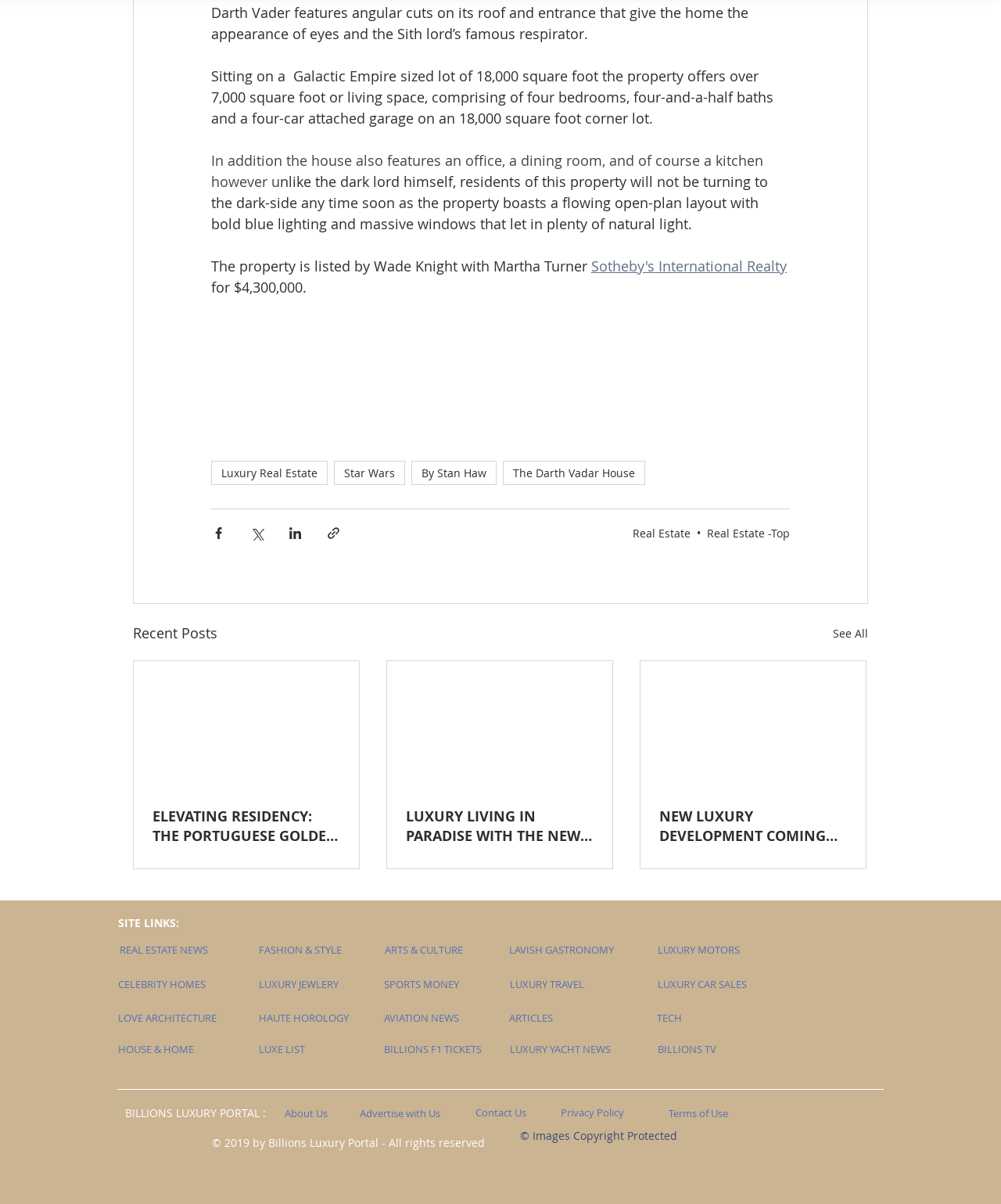How many recent posts are listed on the webpage? Based on the screenshot, please respond with a single word or phrase.

three